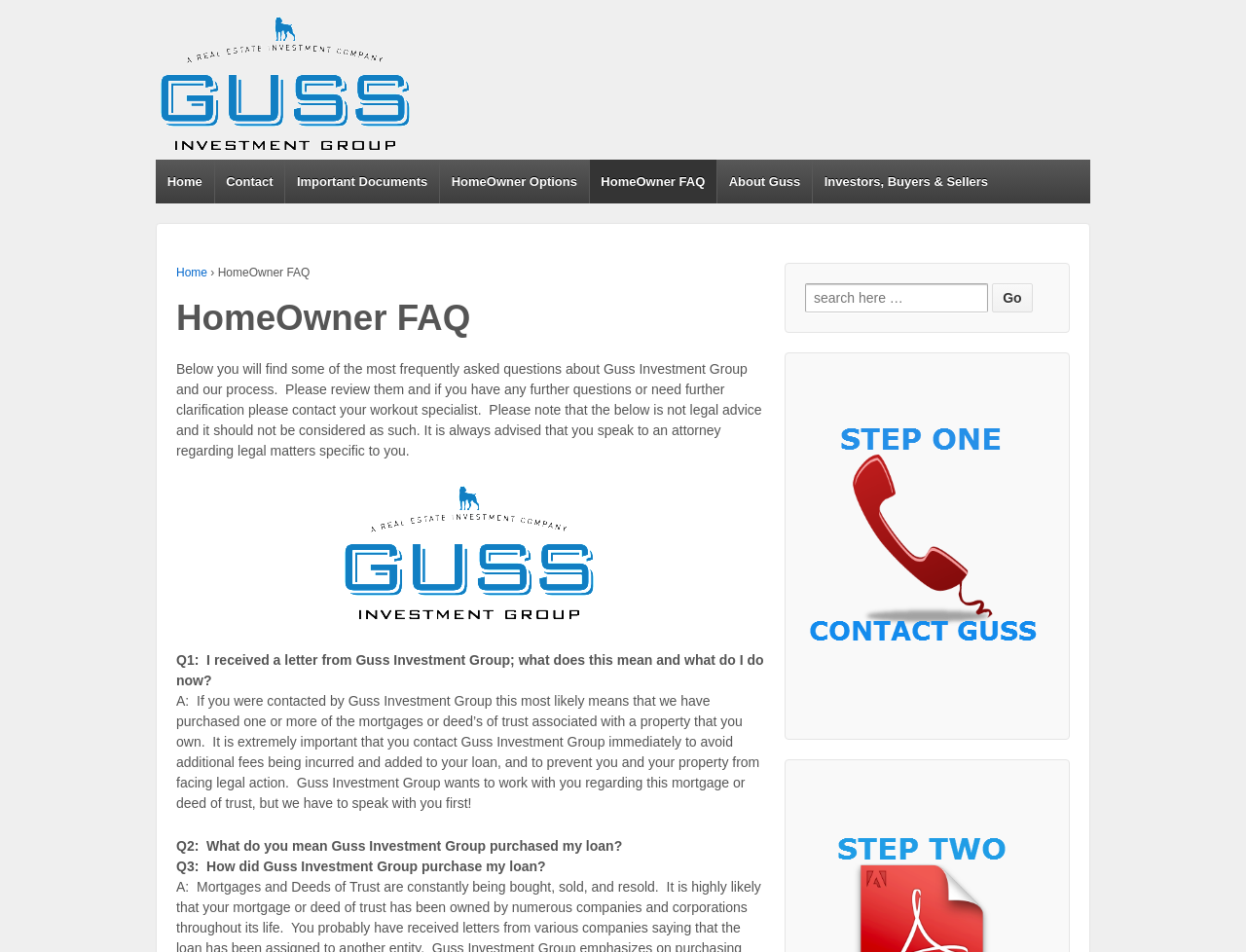Determine the bounding box coordinates of the region I should click to achieve the following instruction: "Go to Contact page". Ensure the bounding box coordinates are four float numbers between 0 and 1, i.e., [left, top, right, bottom].

[0.171, 0.168, 0.228, 0.214]